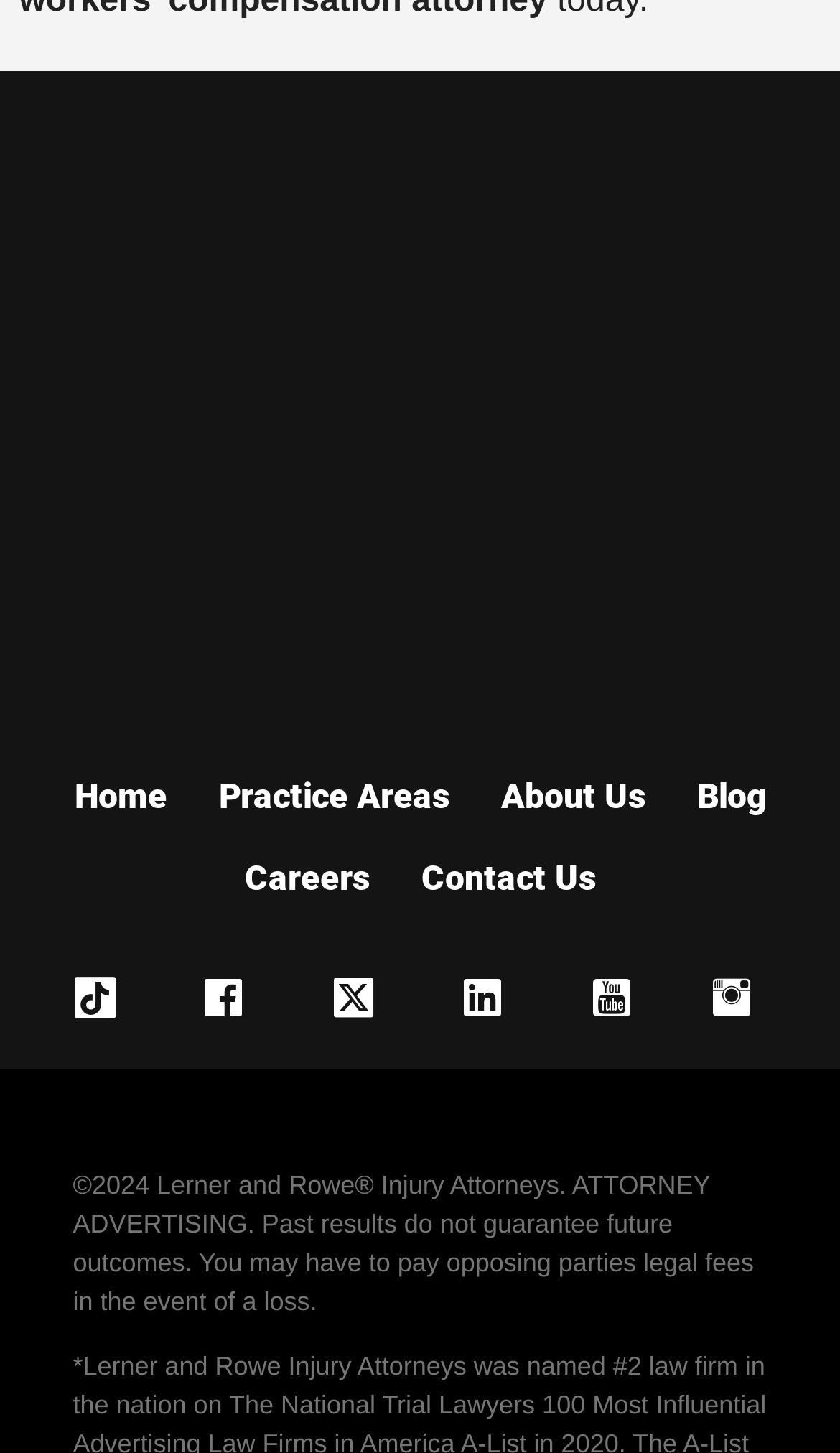How many social media buttons are there?
Please provide a single word or phrase answer based on the image.

6